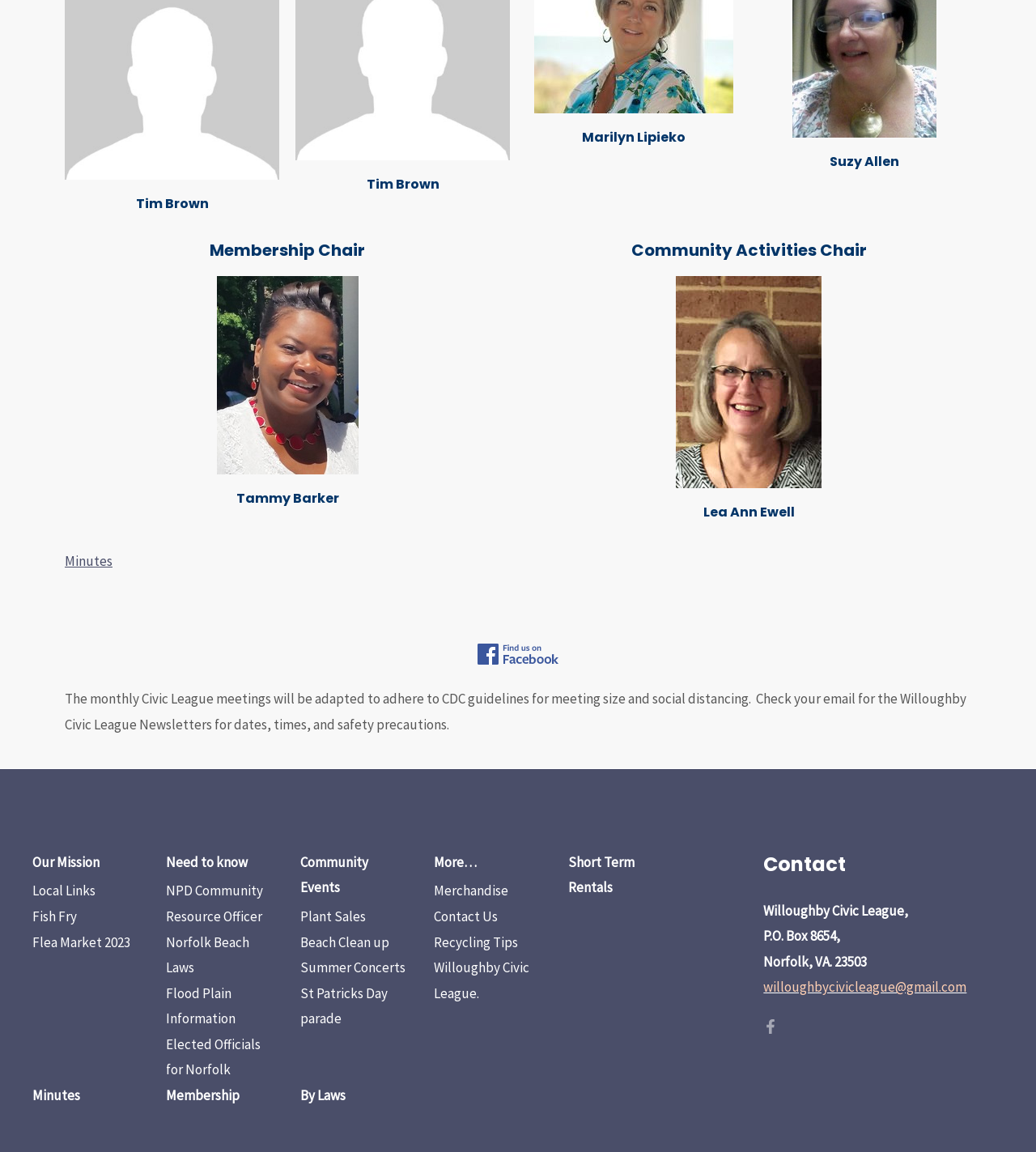Indicate the bounding box coordinates of the clickable region to achieve the following instruction: "Contact the Willoughby Civic League via email."

[0.737, 0.849, 0.933, 0.865]